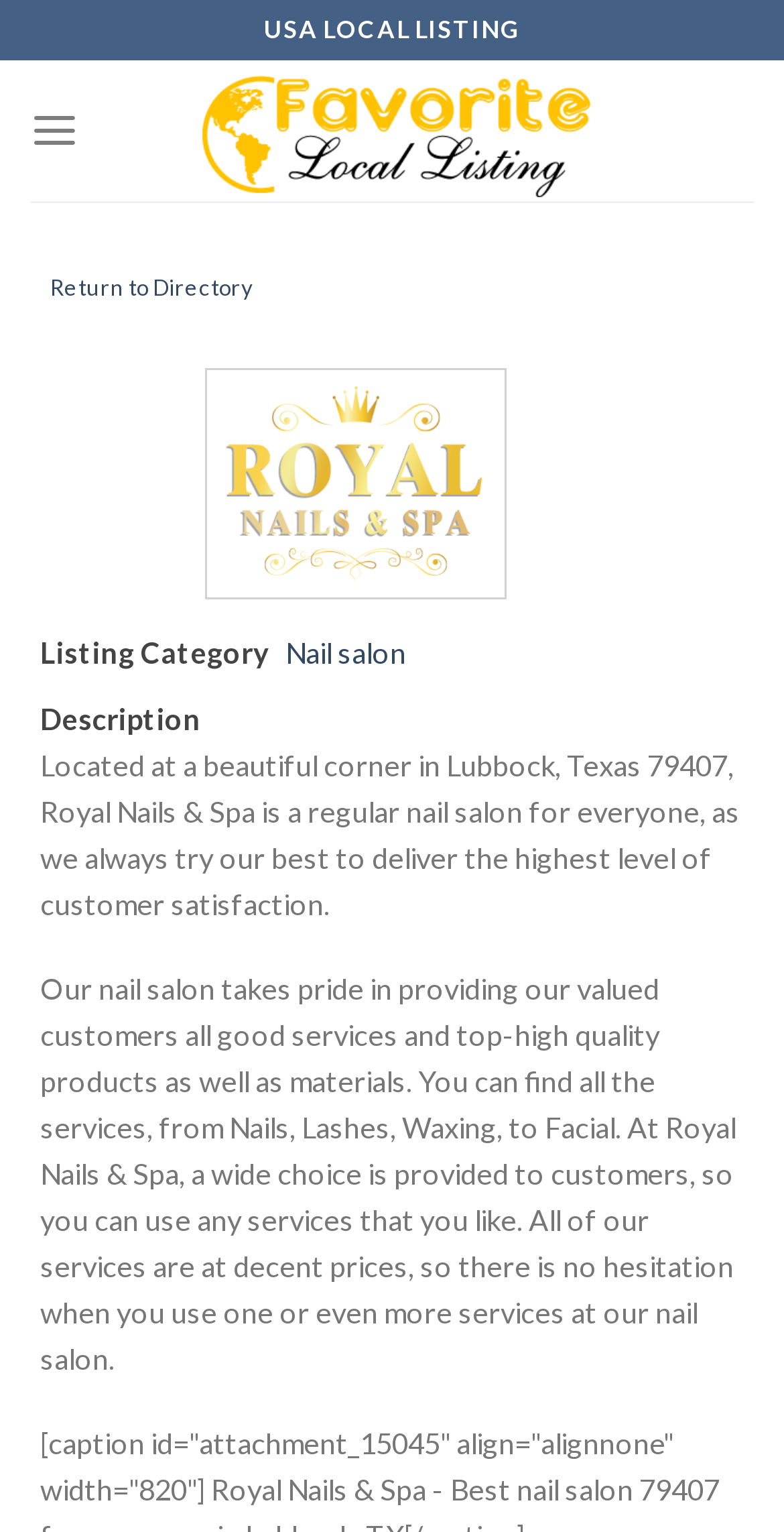What is the category of the business listing?
Refer to the image and provide a concise answer in one word or phrase.

Nail salon